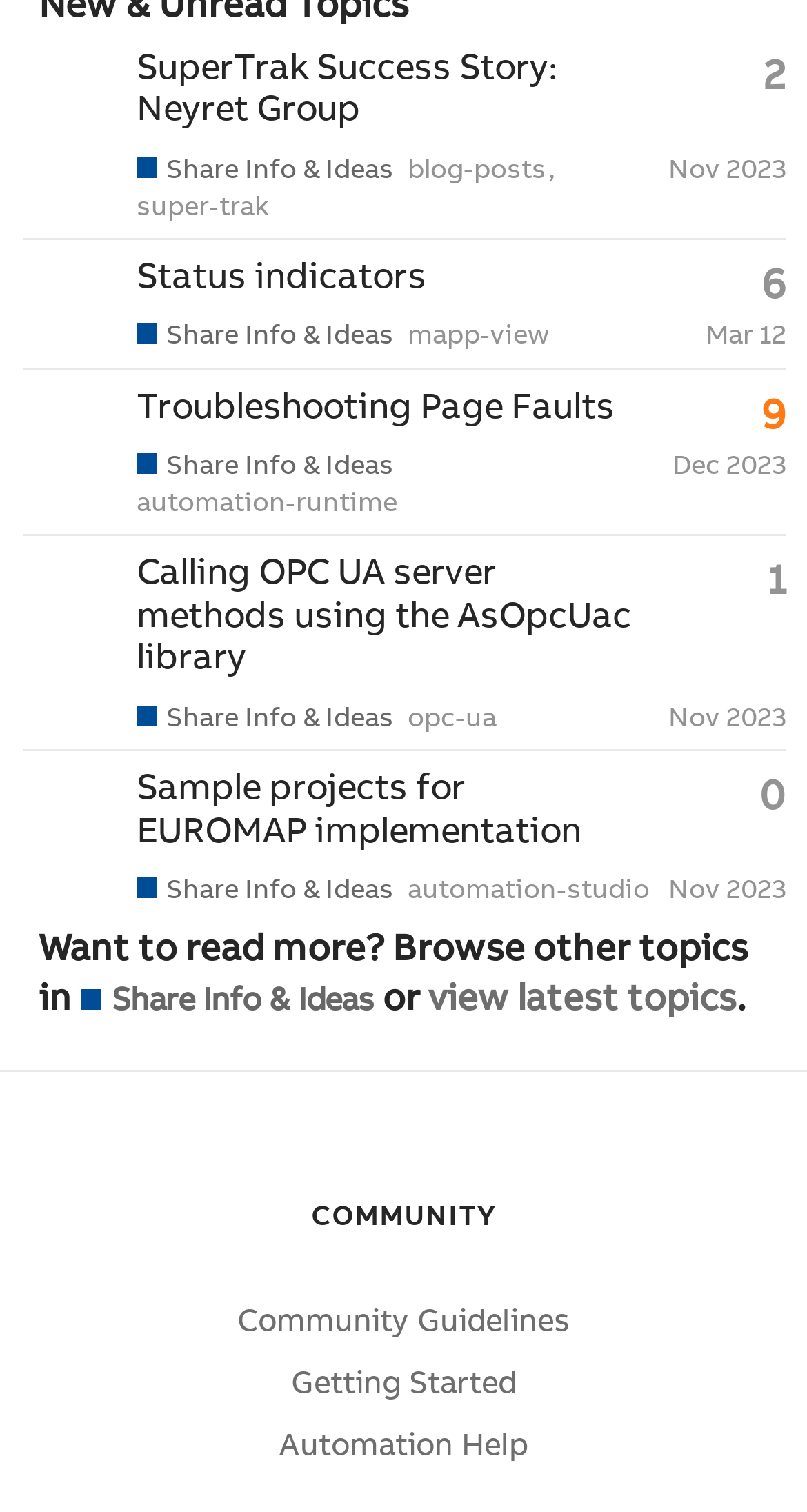Determine the bounding box of the UI component based on this description: "super-trak". The bounding box coordinates should be four float values between 0 and 1, i.e., [left, top, right, bottom].

[0.169, 0.126, 0.333, 0.148]